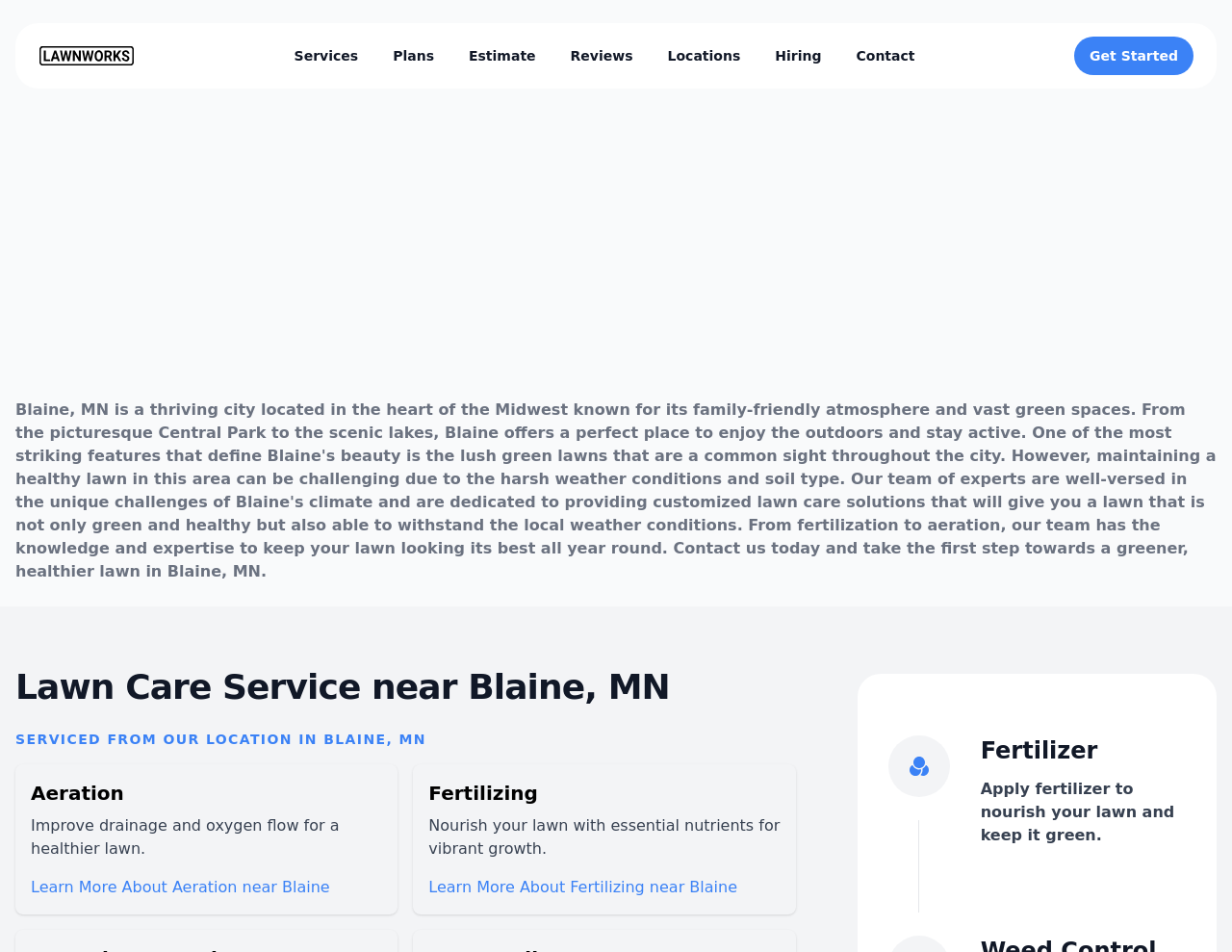Refer to the image and provide an in-depth answer to the question: 
What is the benefit of fertilizing?

The benefit of fertilizing can be determined by looking at the static text 'Nourish your lawn with essential nutrients for vibrant growth.' which is associated with the heading 'Fertilizing'.